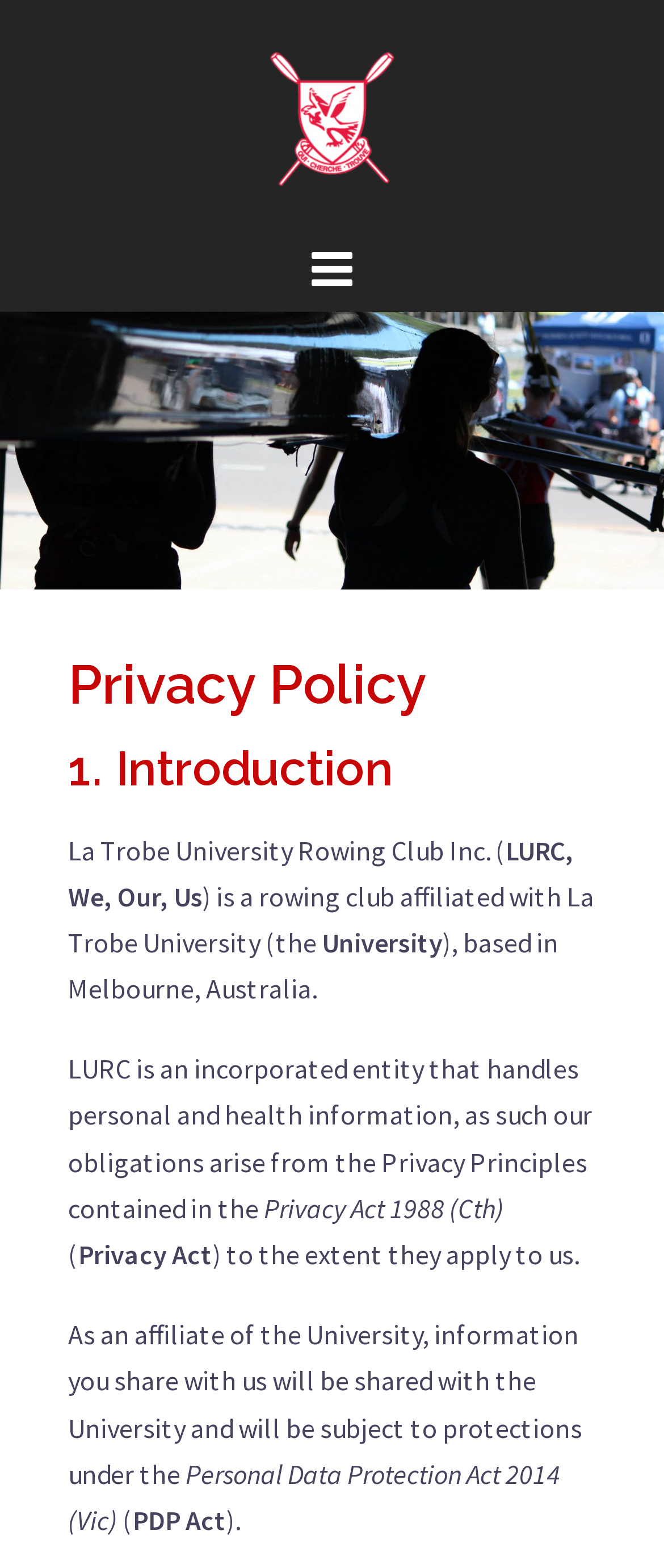What is the purpose of the Privacy Policy?
Look at the image and respond with a one-word or short-phrase answer.

To protect personal and health information